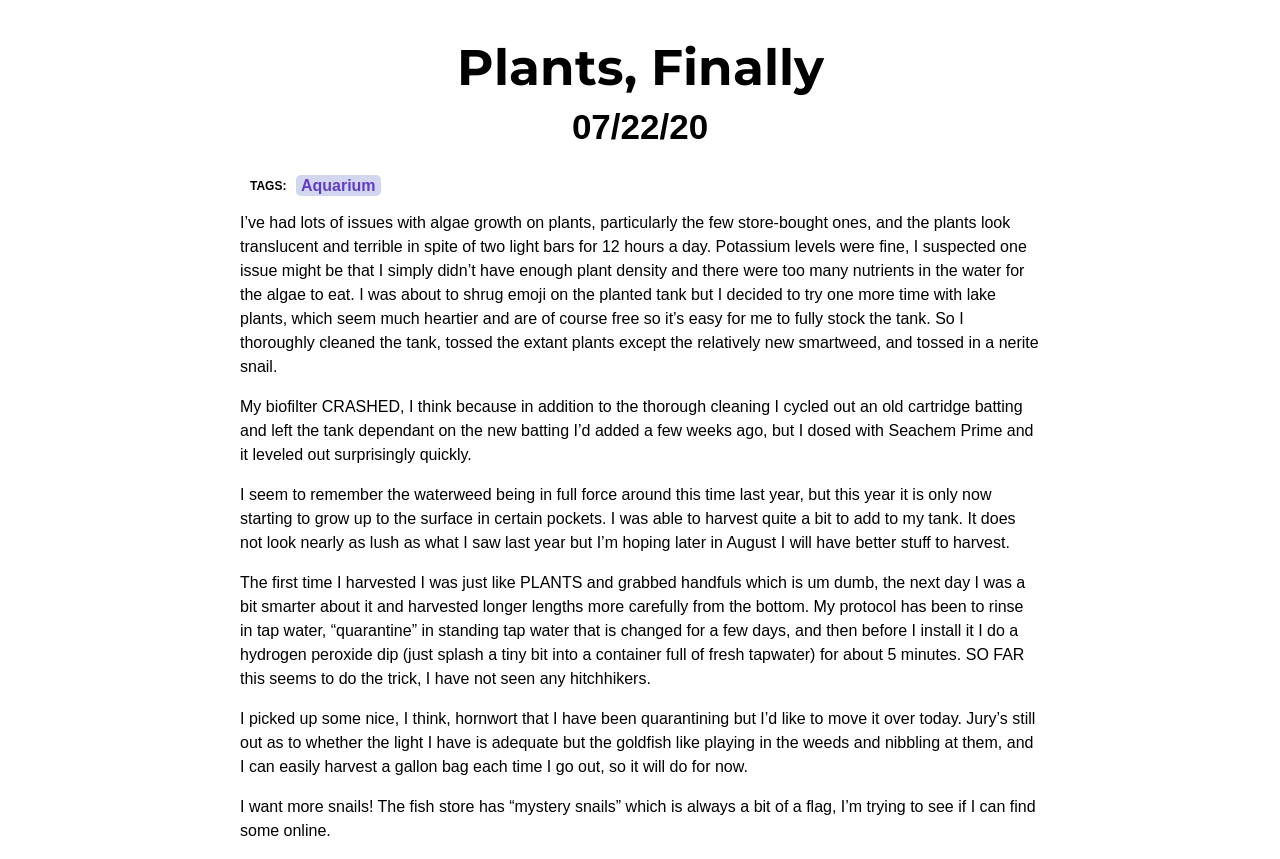Refer to the image and offer a detailed explanation in response to the question: What is the author looking for online?

The author wants more snails and is trying to see if they can find some online, specifically 'mystery snails' which the fish store has.